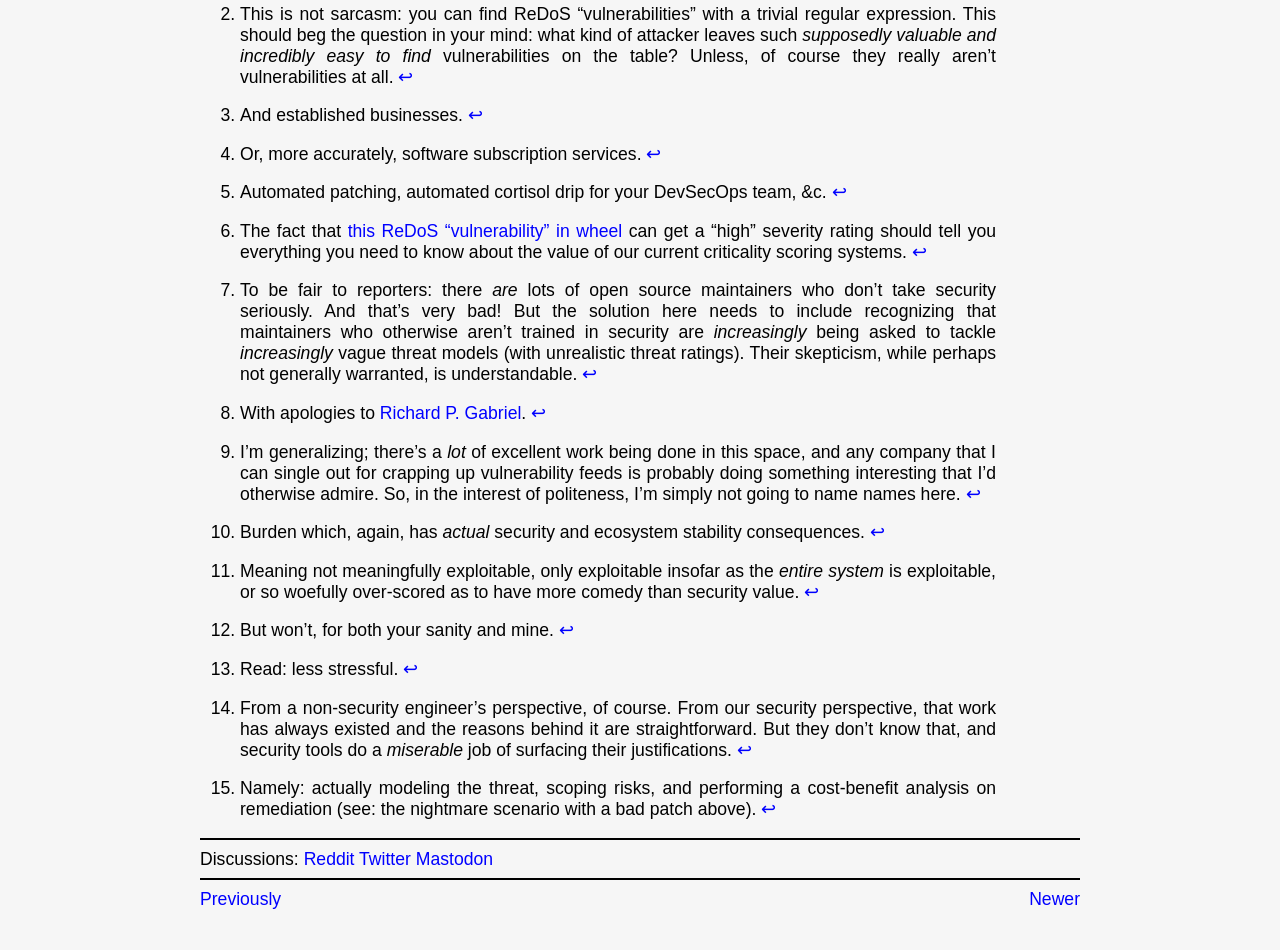What is the main topic of the webpage?
Kindly offer a comprehensive and detailed response to the question.

The webpage appears to be discussing security and vulnerability in the context of software development, with the author presenting their opinions and perspectives on the matter.